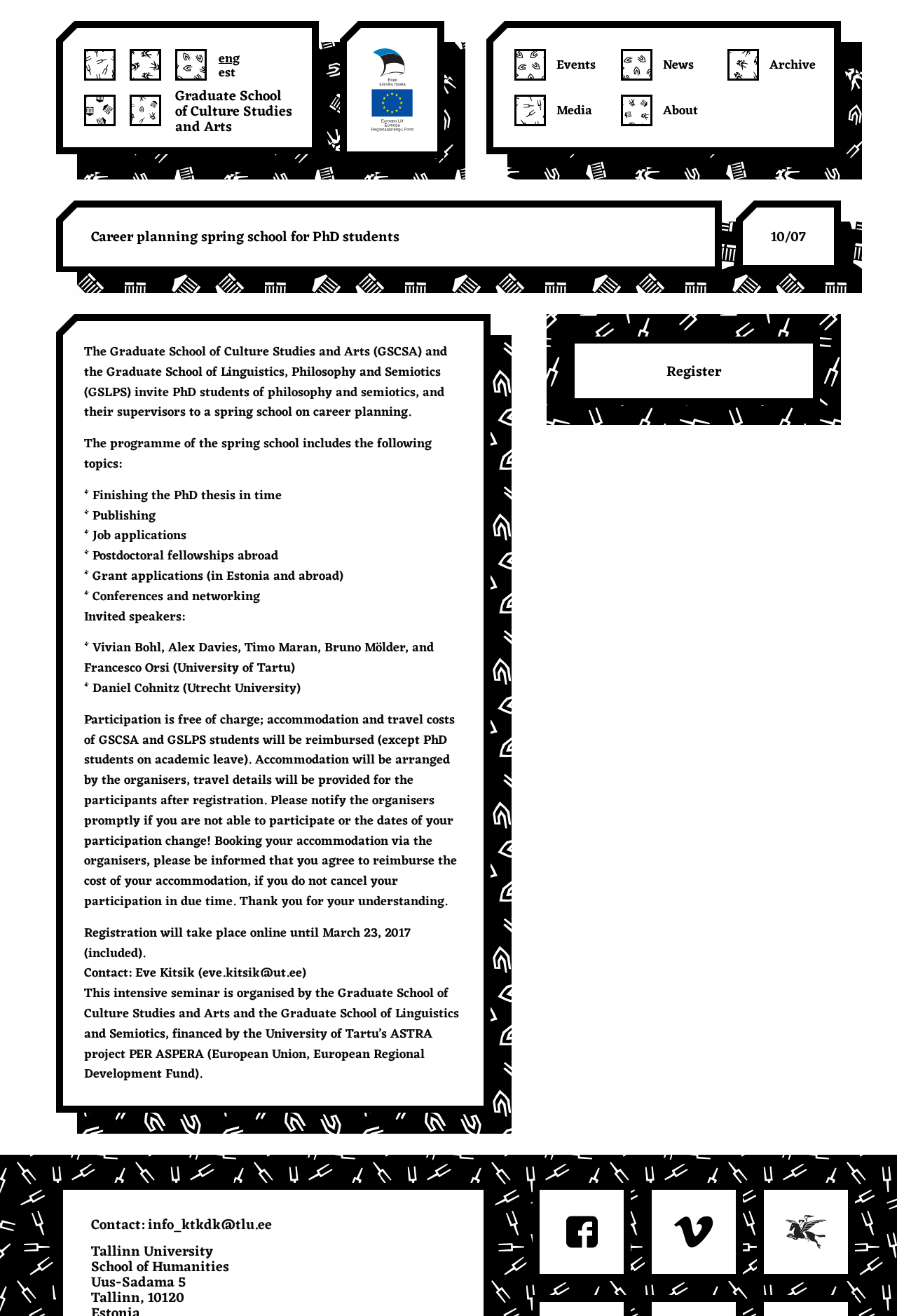Explain in detail what is displayed on the webpage.

The webpage is about a career planning spring school for PhD students organized by the Graduate School of Culture Studies and Arts and the Graduate School of Linguistics, Philosophy and Semiotics. 

At the top of the page, there is a heading that reads "Graduate School of Culture Studies and Arts" and three links to switch between languages: English, Estonian, and another unknown language. 

To the right of the language links, there is an image. Below the image, there are several links to different sections of the website, including "Events", "News", "Archive", "Media", and "About". 

Further down the page, there is a main section that contains the details of the career planning spring school. The event is described in a long paragraph, which mentions the topics that will be covered, including finishing a PhD thesis, publishing, job applications, and grant applications. The paragraph also lists the invited speakers and provides information about registration, accommodation, and travel costs.

Below the descriptive paragraph, there are several short paragraphs that provide more information about the event, including the registration deadline and contact information. 

At the bottom of the page, there is a link to register for the event, as well as some contact information and a brief description of the organizers. There are also three links with images, which may be social media links or links to other related websites.